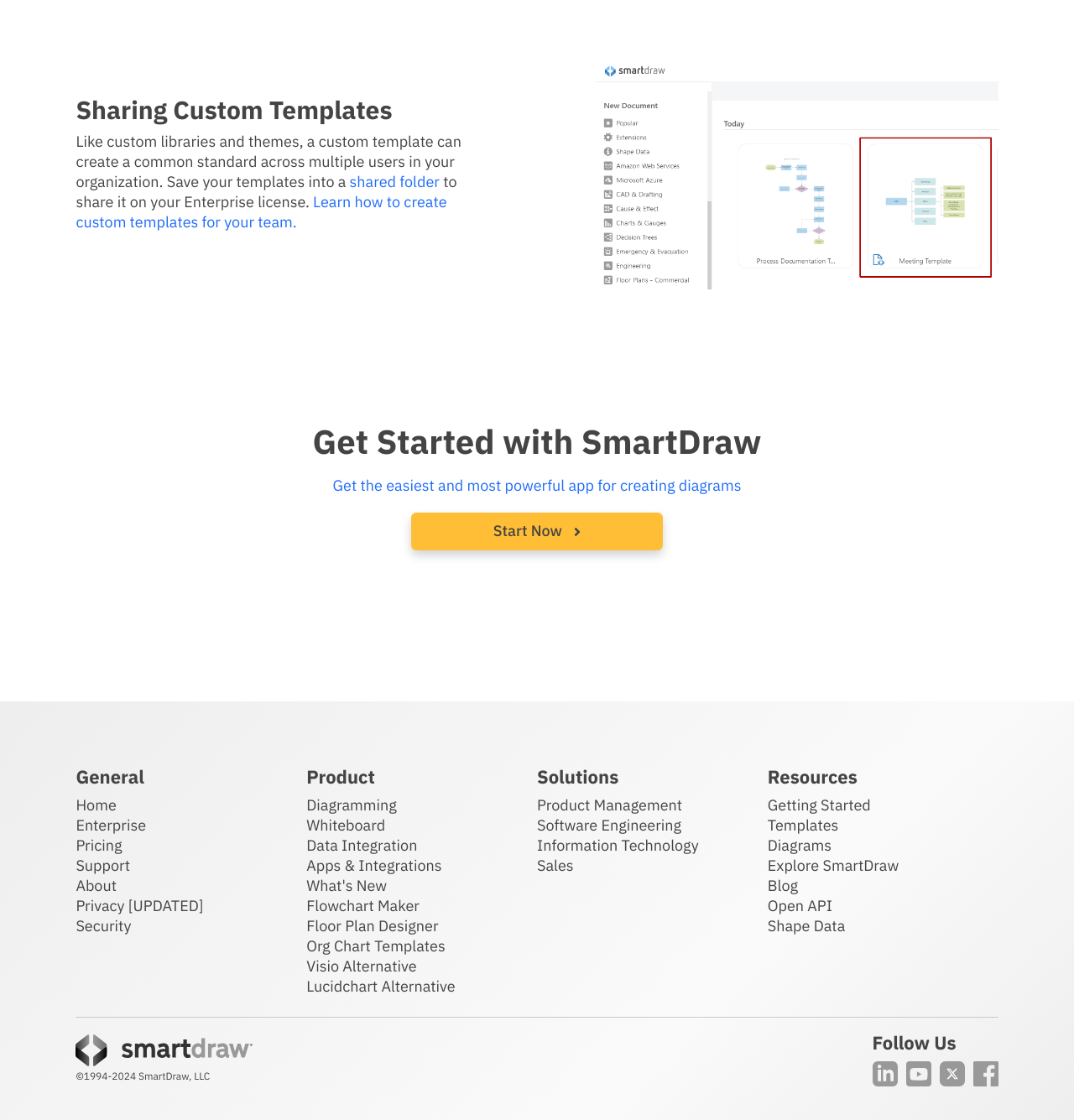Identify the bounding box coordinates of the section that should be clicked to achieve the task described: "Get the easiest and most powerful app for creating diagrams".

[0.31, 0.424, 0.69, 0.442]